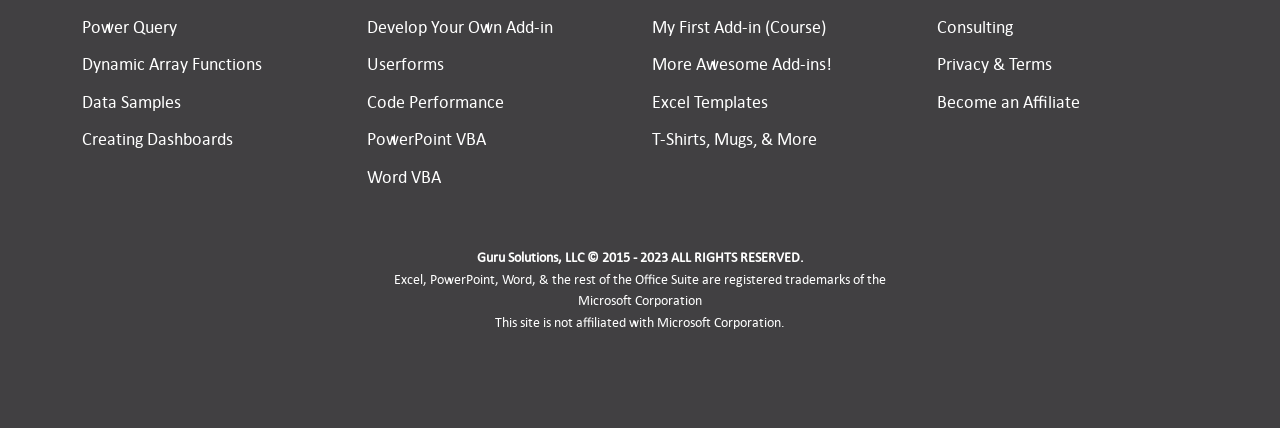What are the three Office software mentioned on the webpage?
Please provide a comprehensive answer to the question based on the webpage screenshot.

The three Office software can be found in the static text at the bottom of the page, which states 'Excel, PowerPoint, Word, & the rest of the Office Suite are registered trademarks of the Microsoft Corporation'.